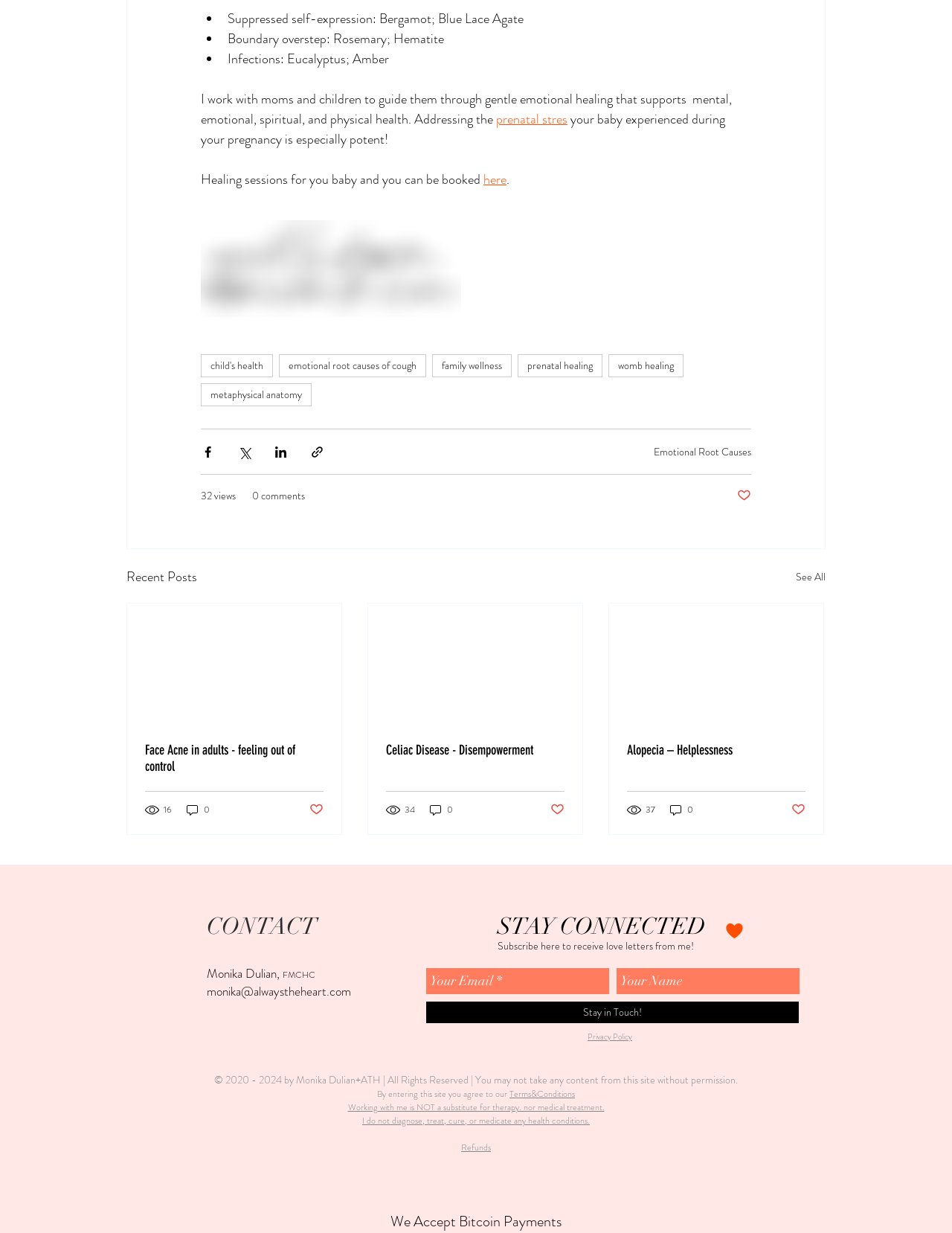From the element description: "aria-label="Instagram - Grey Circle"", extract the bounding box coordinates of the UI element. The coordinates should be expressed as four float numbers between 0 and 1, in the order [left, top, right, bottom].

[0.52, 0.952, 0.539, 0.967]